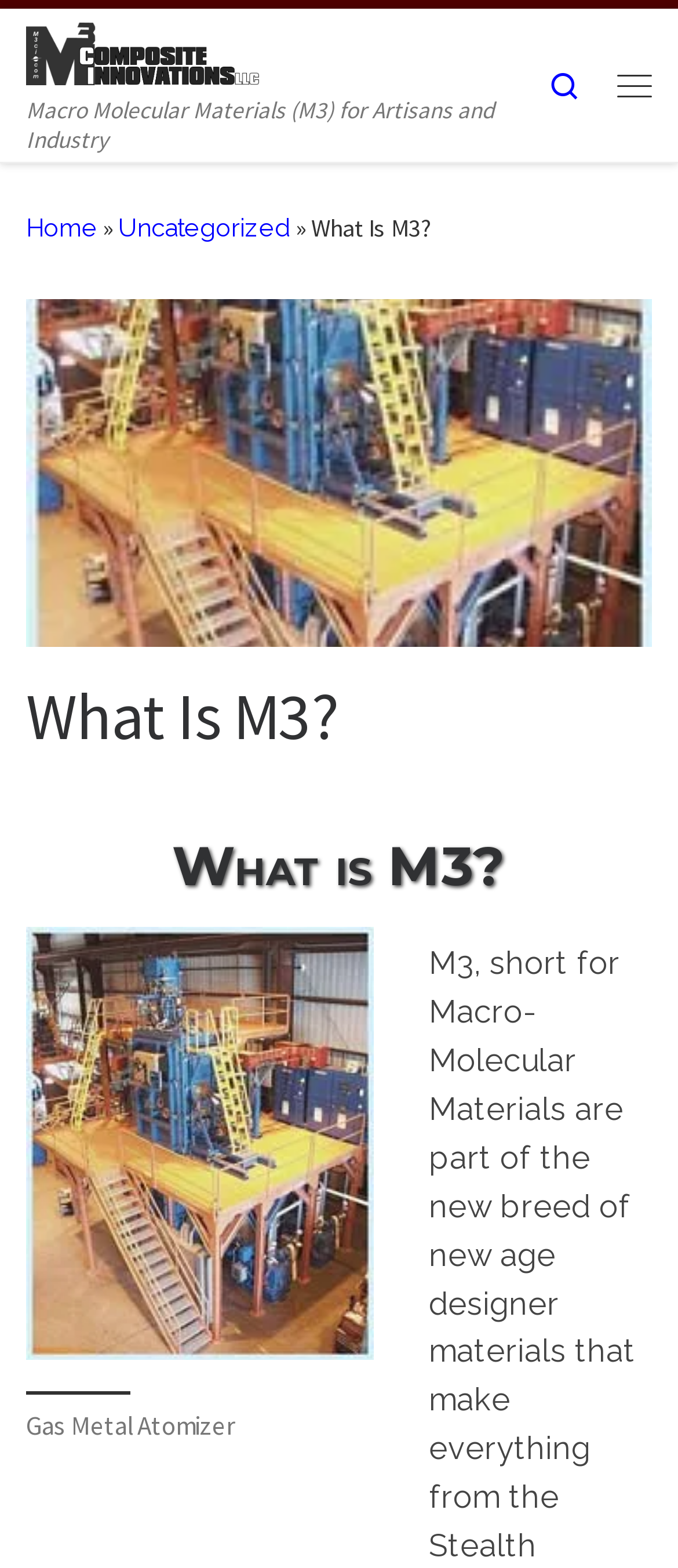What is the object shown in the figure?
Based on the visual content, answer with a single word or a brief phrase.

Gas Metal Atomizer